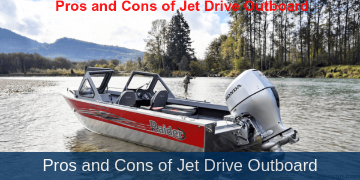Explain all the elements you observe in the image.

The image visually represents the topic "Pros and Cons of Jet Drive Outboard," featuring a sleek boat equipped with a jet drive outboard motor navigating through calm waters, surrounded by lush greenery and a tranquil backdrop. The top of the image prominently displays the title in bold, red text, emphasizing the discussion about the advantages and disadvantages of jet drive outboards. Below the boat, a navy blue band carries the same title in white text, reinforcing the focus on this type of boating technology. This visual serves as an engaging introduction to the content discussing the benefits and drawbacks associated with jet drive outboard systems.